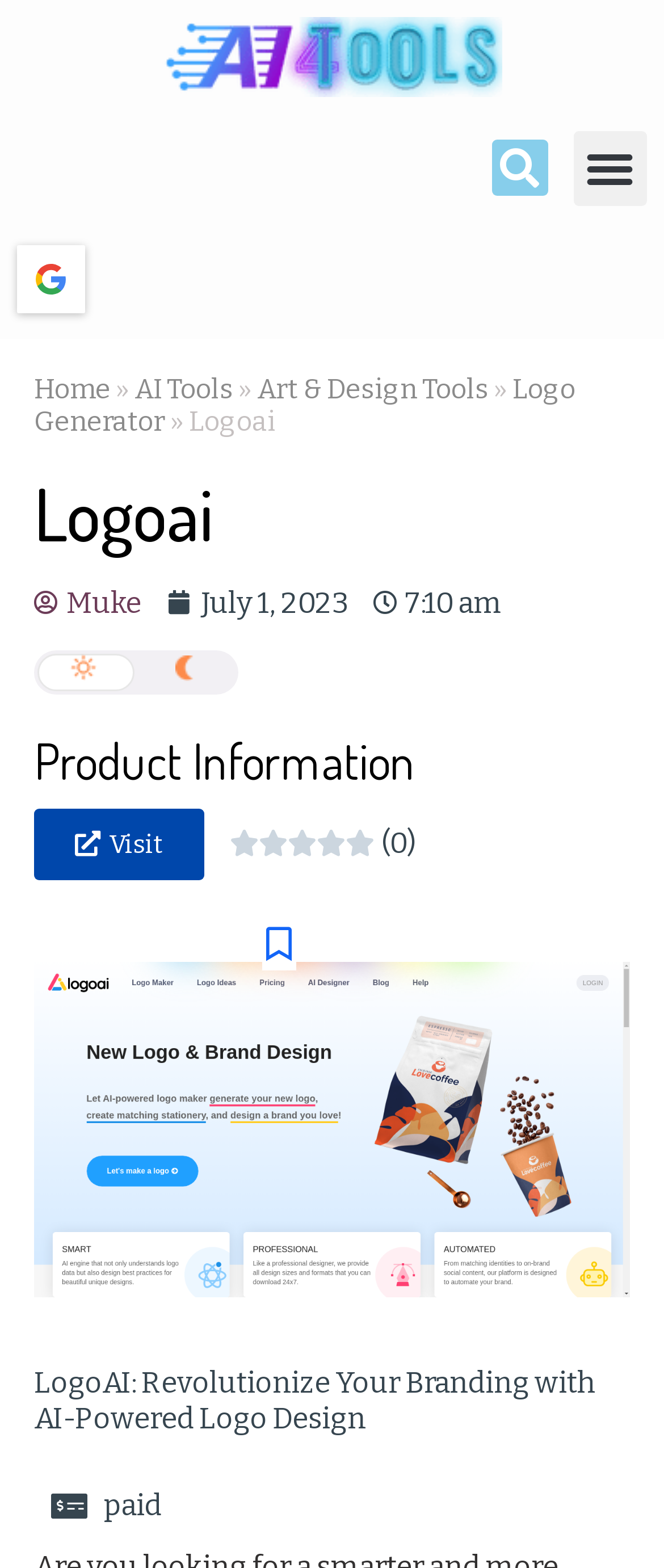What is the image below the 'Product Information' heading?
Based on the screenshot, provide your answer in one word or phrase.

A logo created using LogoAI